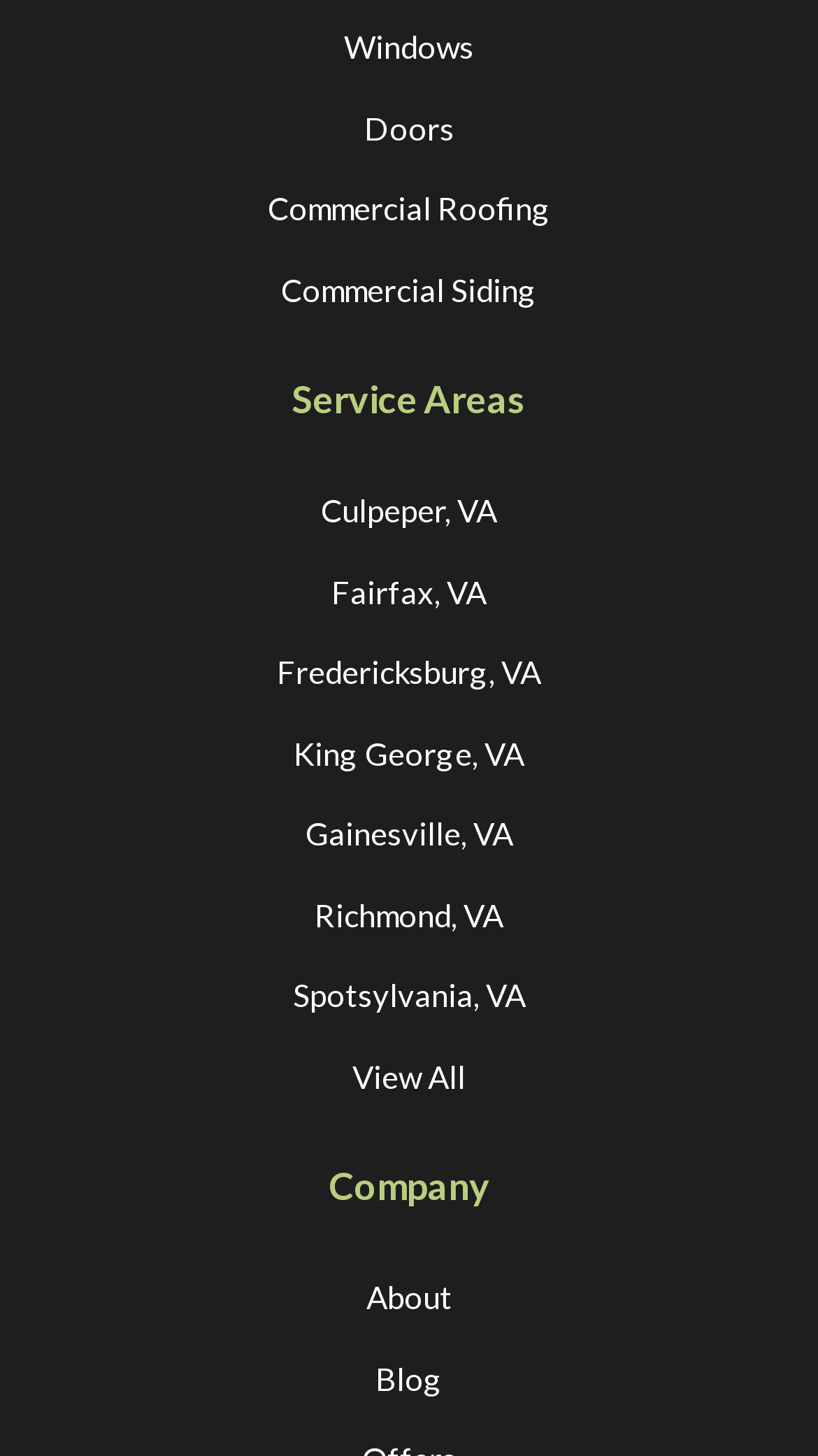Based on the element description Culpeper, VA, identify the bounding box coordinates for the UI element. The coordinates should be in the format (top-left x, top-left y, bottom-right x, bottom-right y) and within the 0 to 1 range.

[0.392, 0.323, 0.608, 0.379]